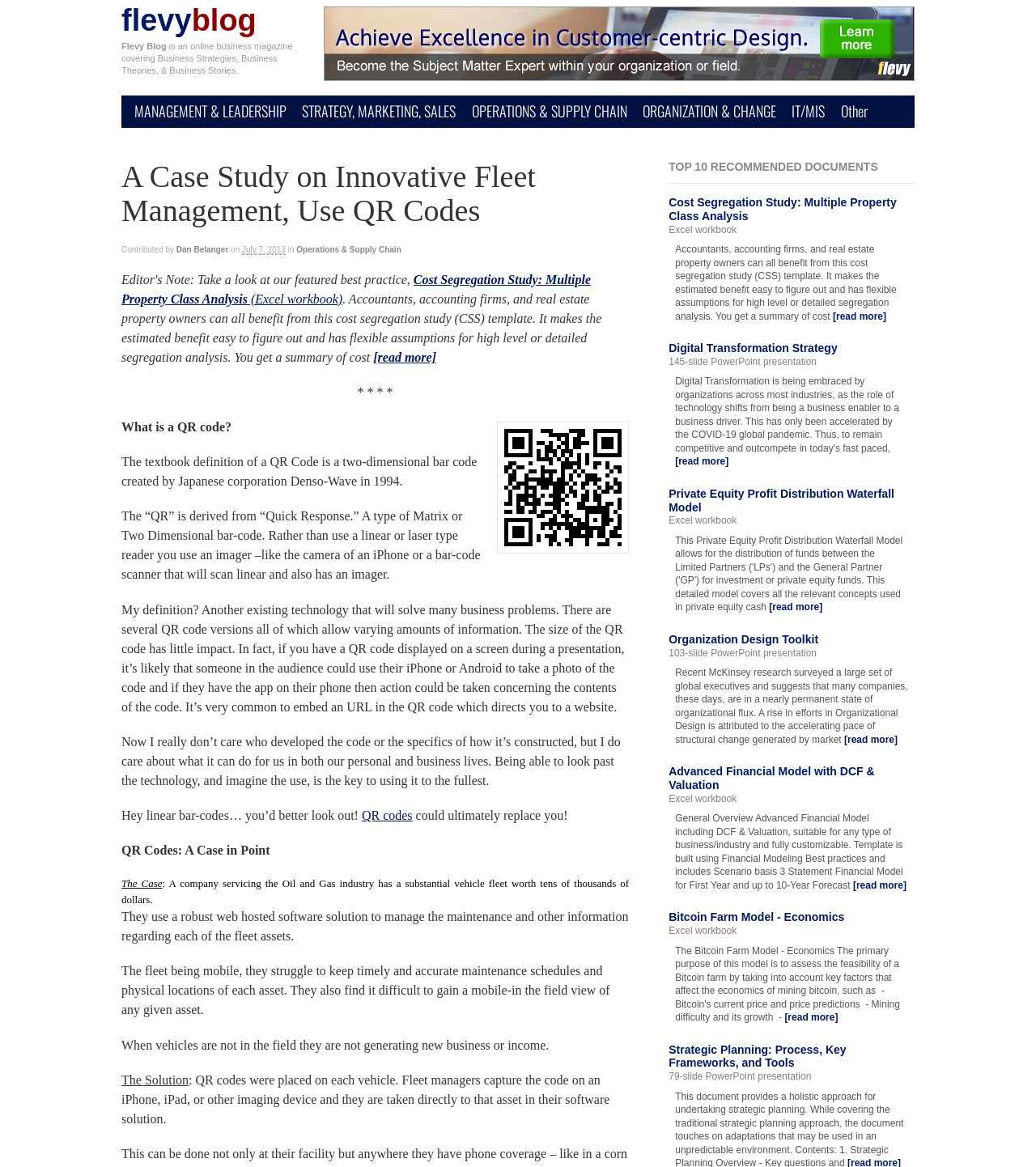What is the purpose of QR codes in the case study?
Please answer the question with as much detail and depth as you can.

I inferred the answer by reading the section 'The Solution' on the webpage, which explains that QR codes were placed on each vehicle to help fleet managers capture the code and access the asset information in their software solution.